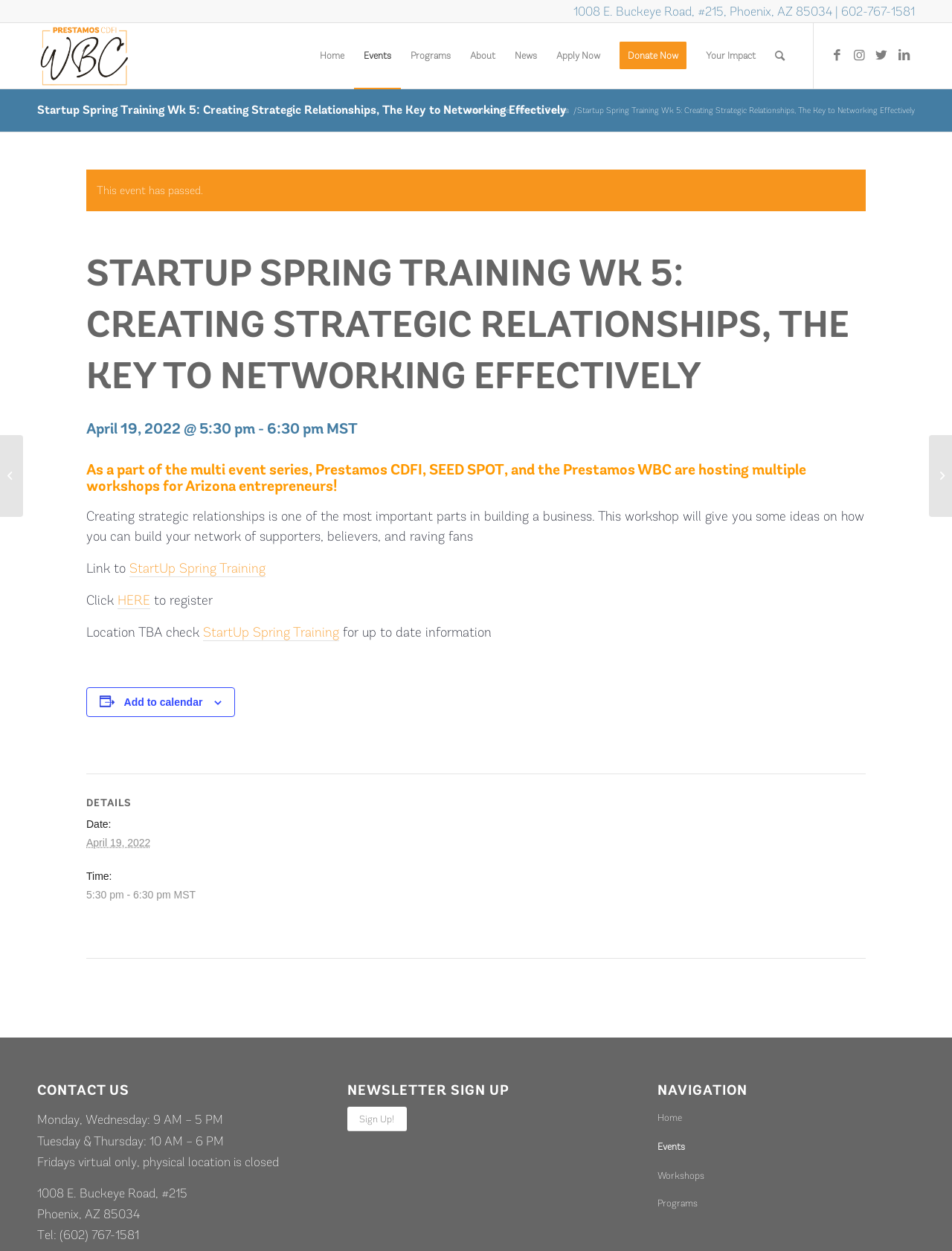What is the primary heading on this webpage?

Startup Spring Training Wk 5: Creating Strategic Relationships, The Key to Networking Effectively